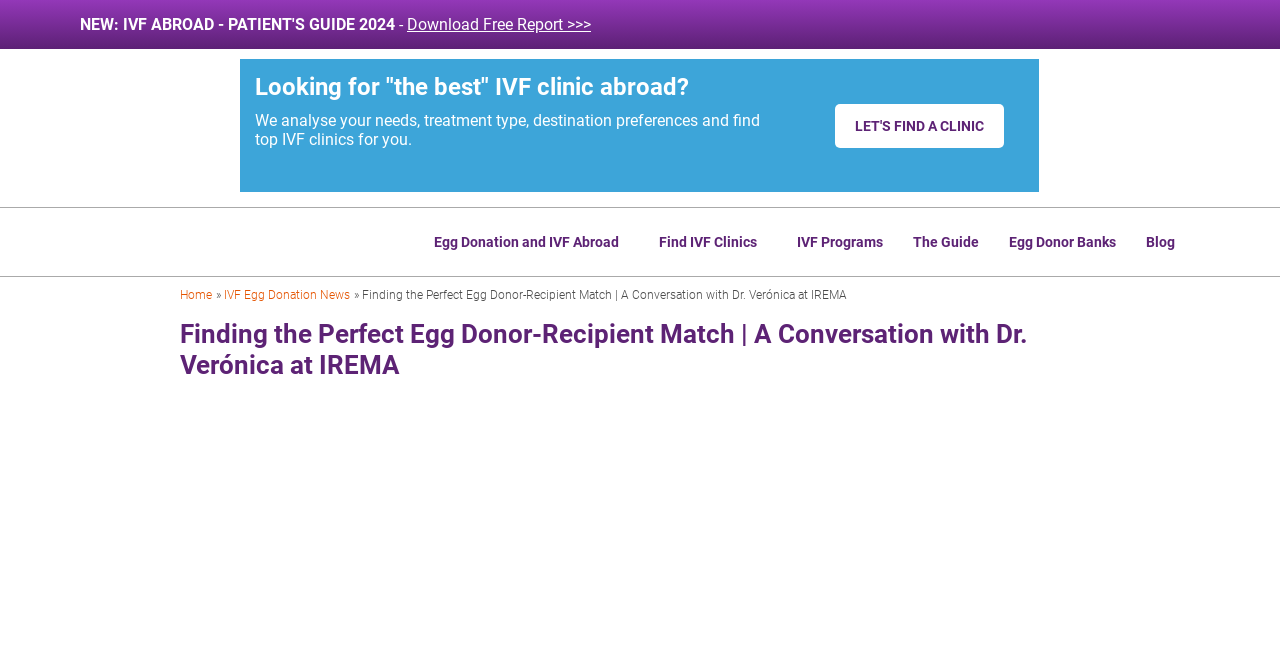Please analyze the image and give a detailed answer to the question:
What is the topic of the 'IVF Egg Donation News' section?

The topic of the 'IVF Egg Donation News' section is news related to IVF egg donation, as indicated by the link 'IVF Egg Donation News' in the breadcrumbs navigation.